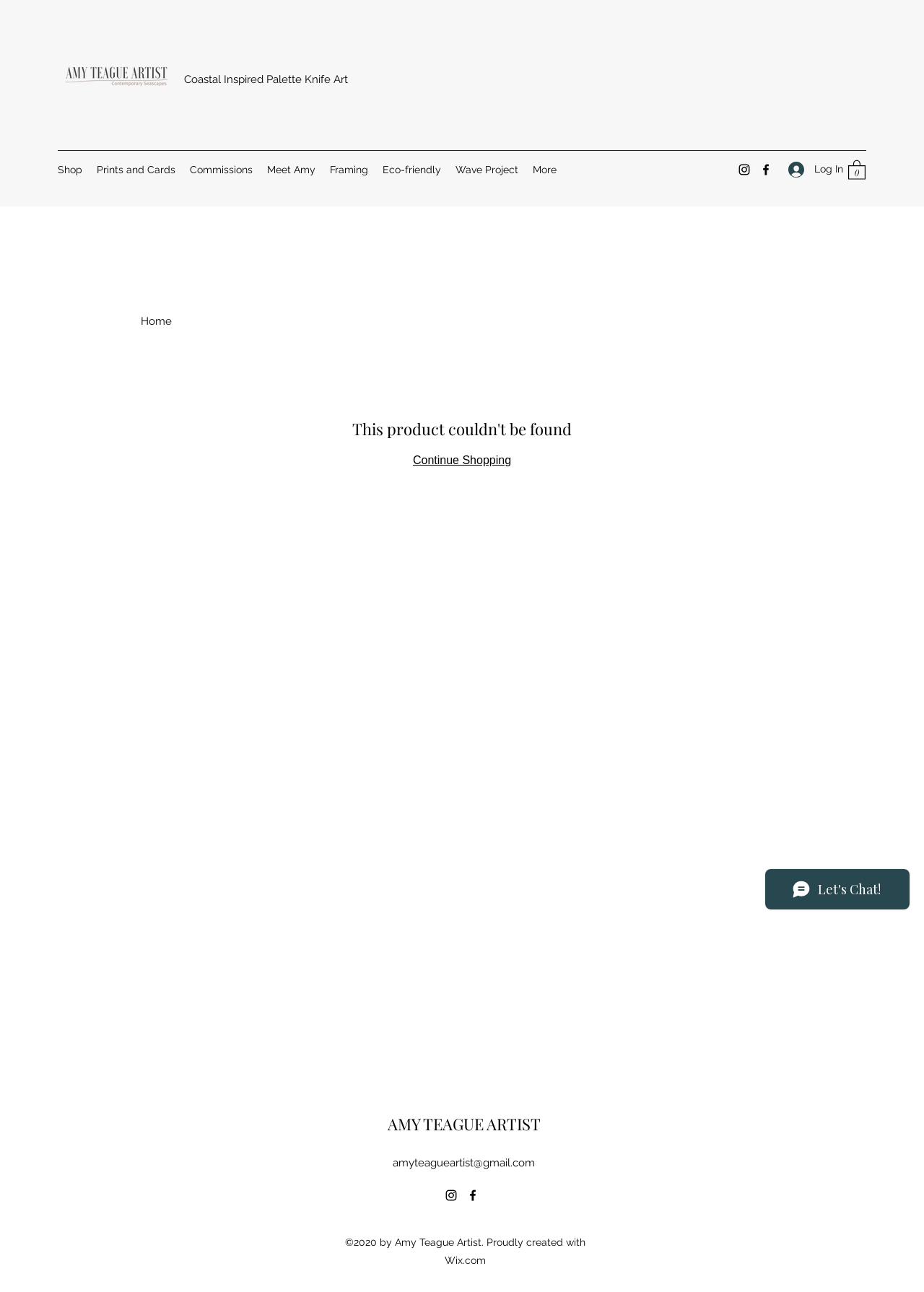Identify the bounding box coordinates of the part that should be clicked to carry out this instruction: "Go to 'Meet Amy' page".

[0.281, 0.123, 0.349, 0.14]